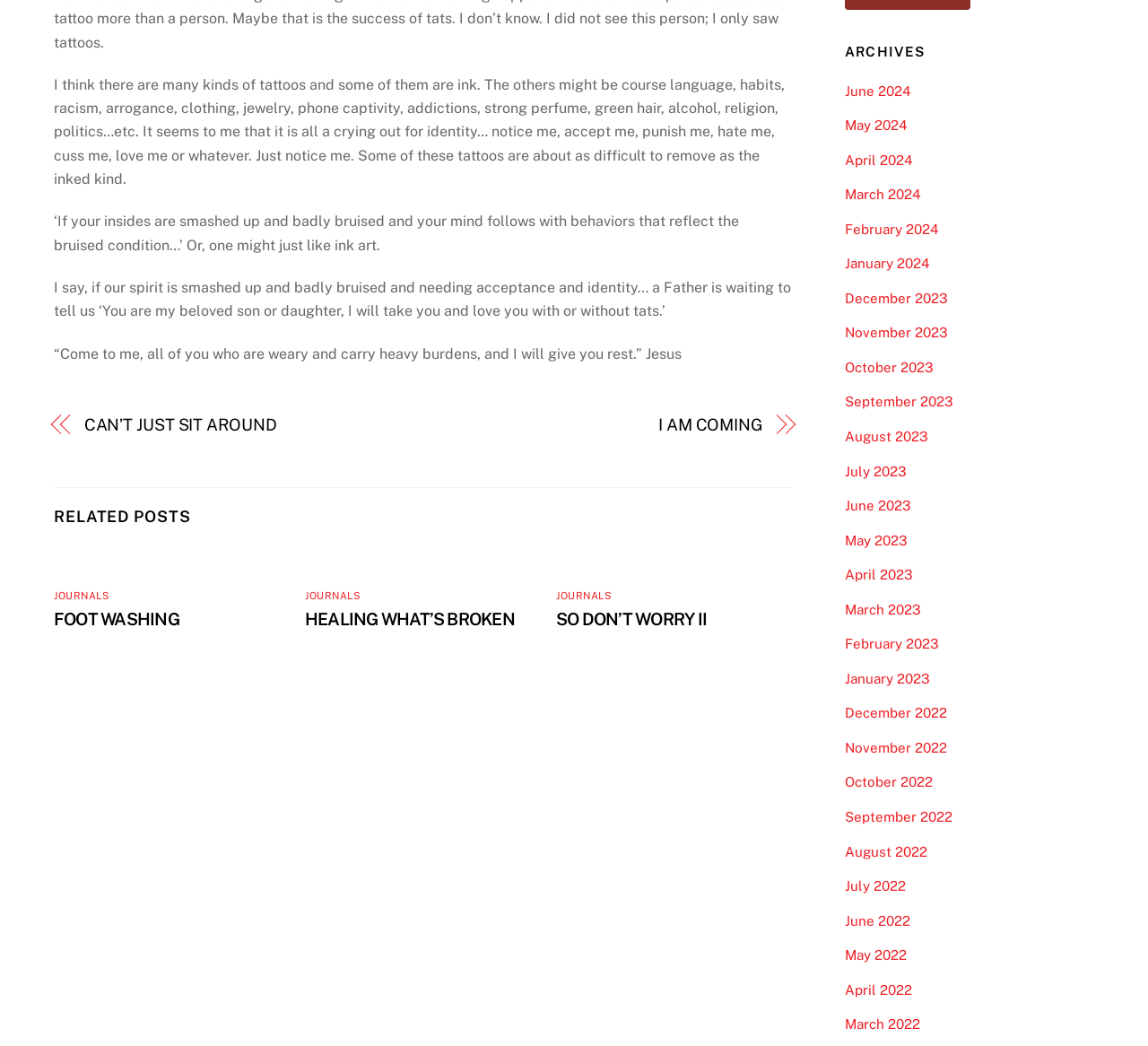Given the description "July 2023", provide the bounding box coordinates of the corresponding UI element.

[0.736, 0.443, 0.79, 0.458]